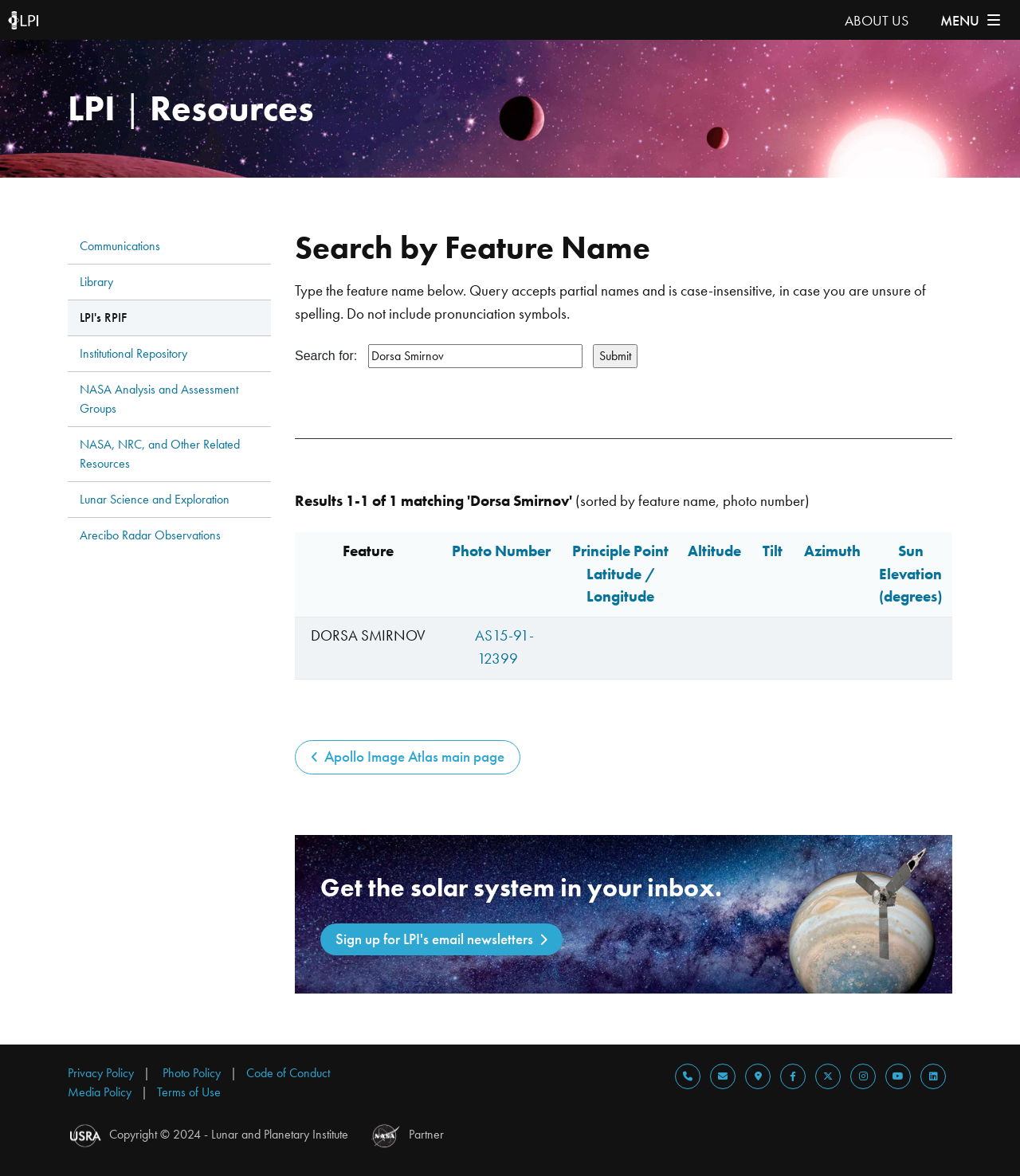Predict the bounding box for the UI component with the following description: "Apollo Image Atlas main page".

[0.289, 0.63, 0.51, 0.658]